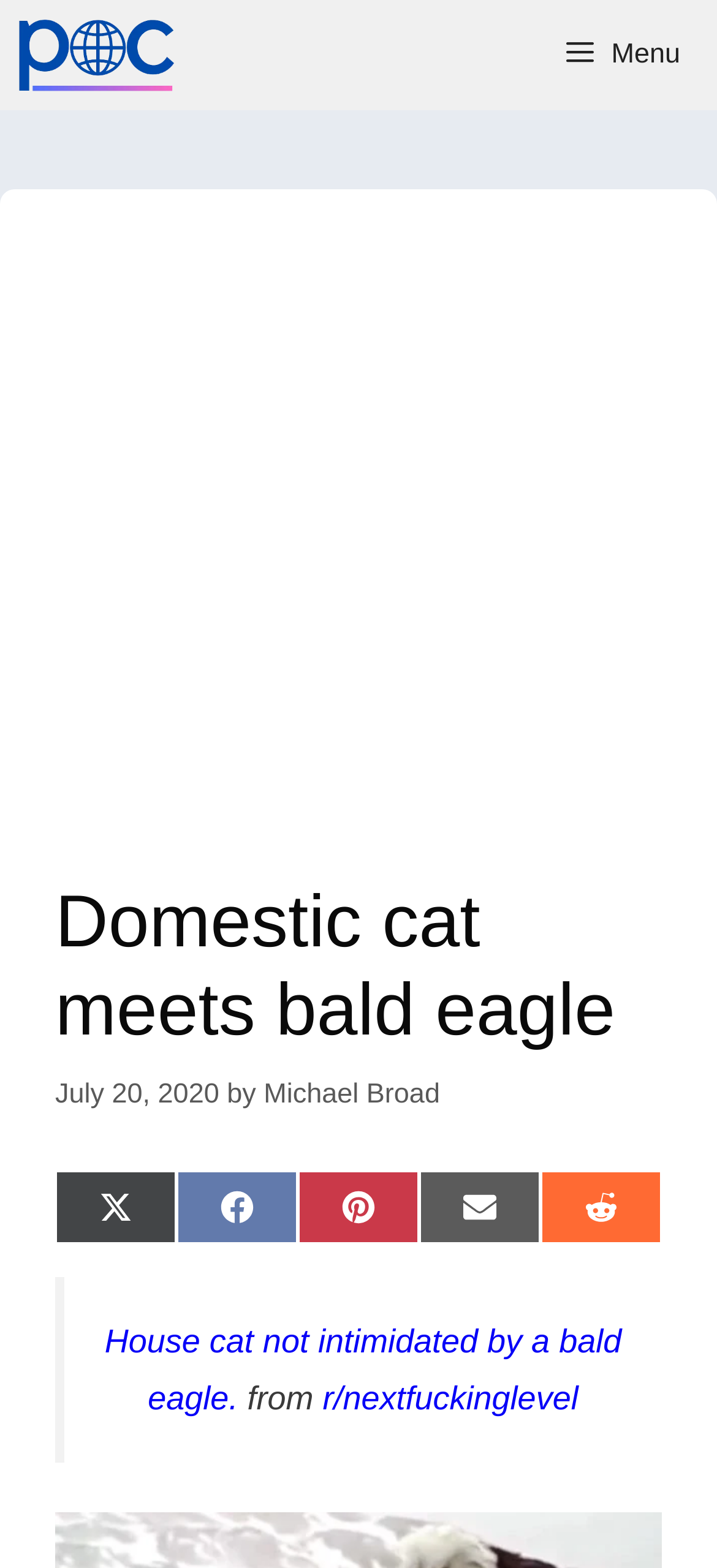Can you specify the bounding box coordinates of the area that needs to be clicked to fulfill the following instruction: "Visit Michael Broad's homepage"?

[0.026, 0.0, 0.268, 0.07]